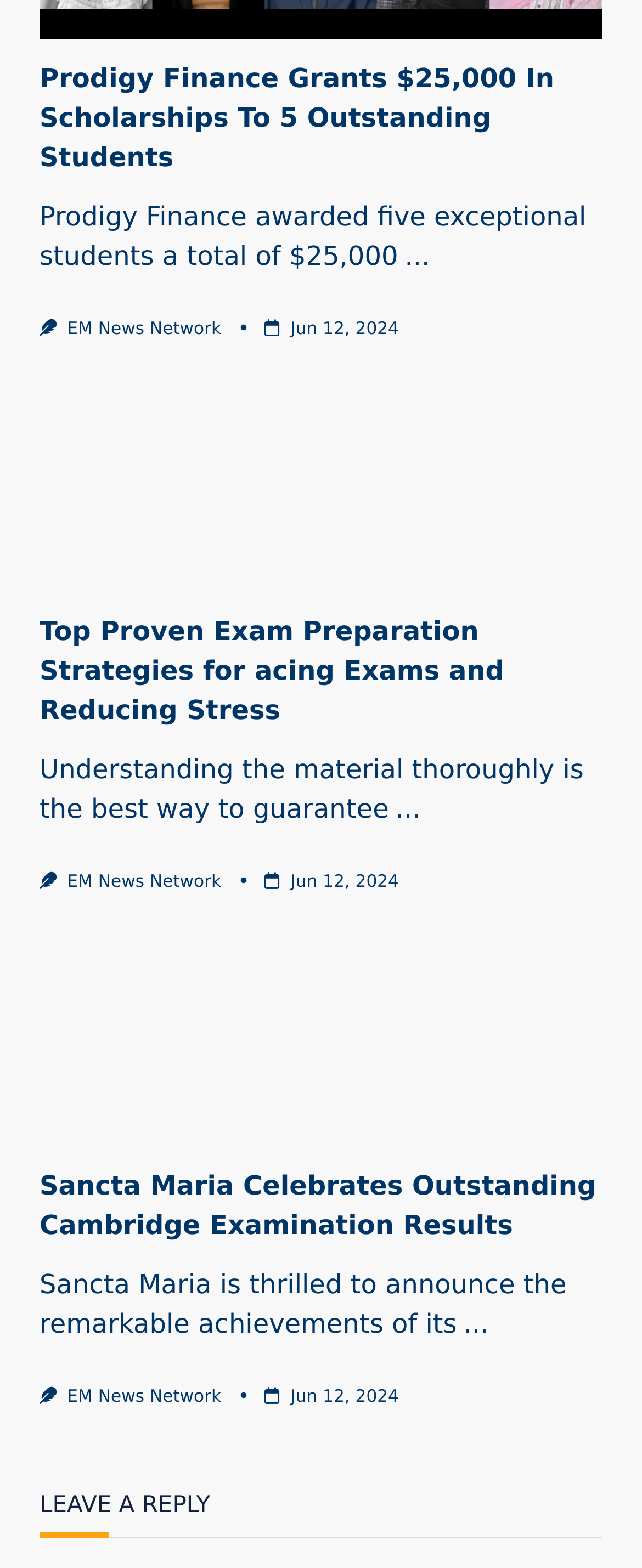Can you give a comprehensive explanation to the question given the content of the image?
What is the date of the second article?

I looked at the link element with the text 'Jun 12, 2024' which is located below the second article's heading and image, and determined that it is the date of the second article.